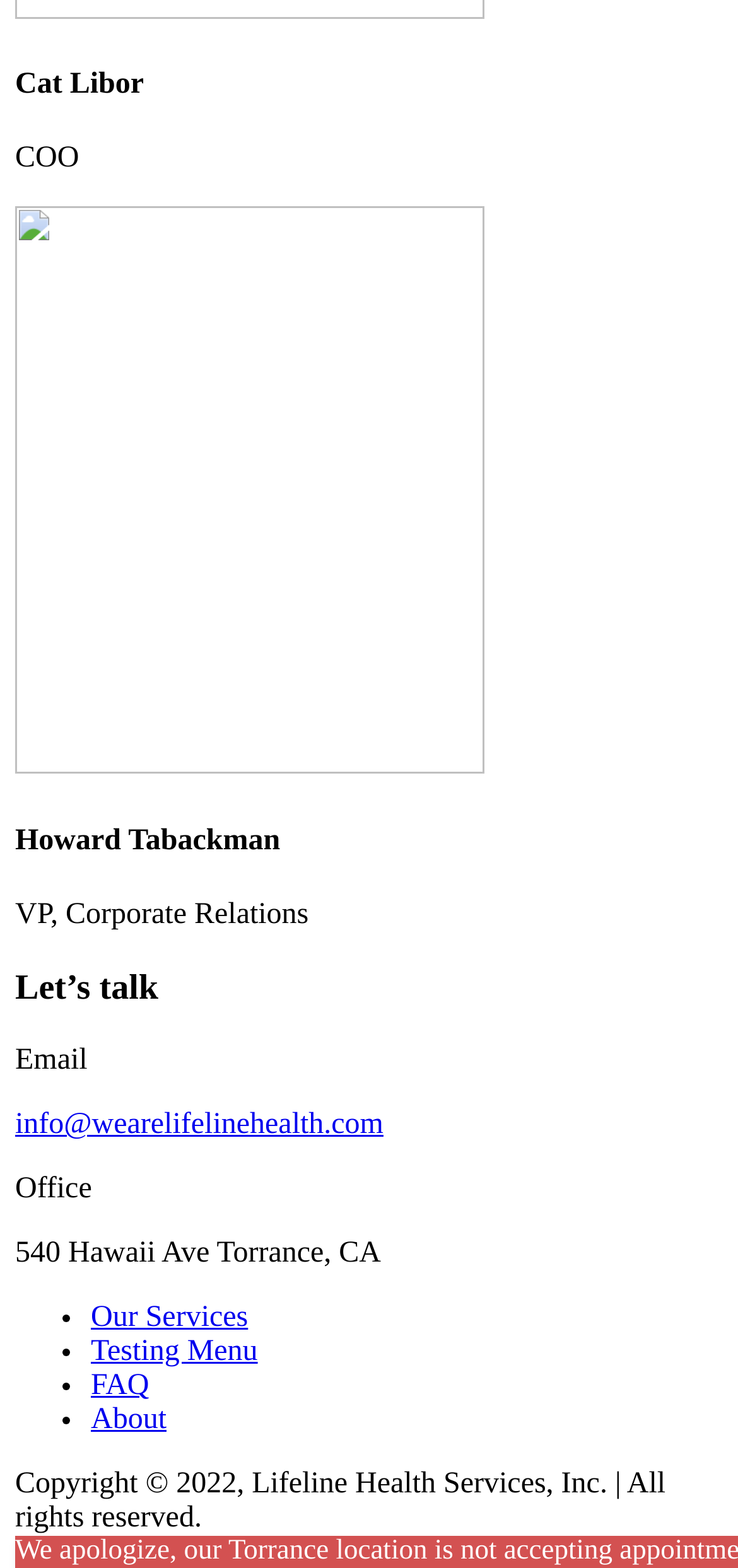Bounding box coordinates are to be given in the format (top-left x, top-left y, bottom-right x, bottom-right y). All values must be floating point numbers between 0 and 1. Provide the bounding box coordinate for the UI element described as: Hello world!

None